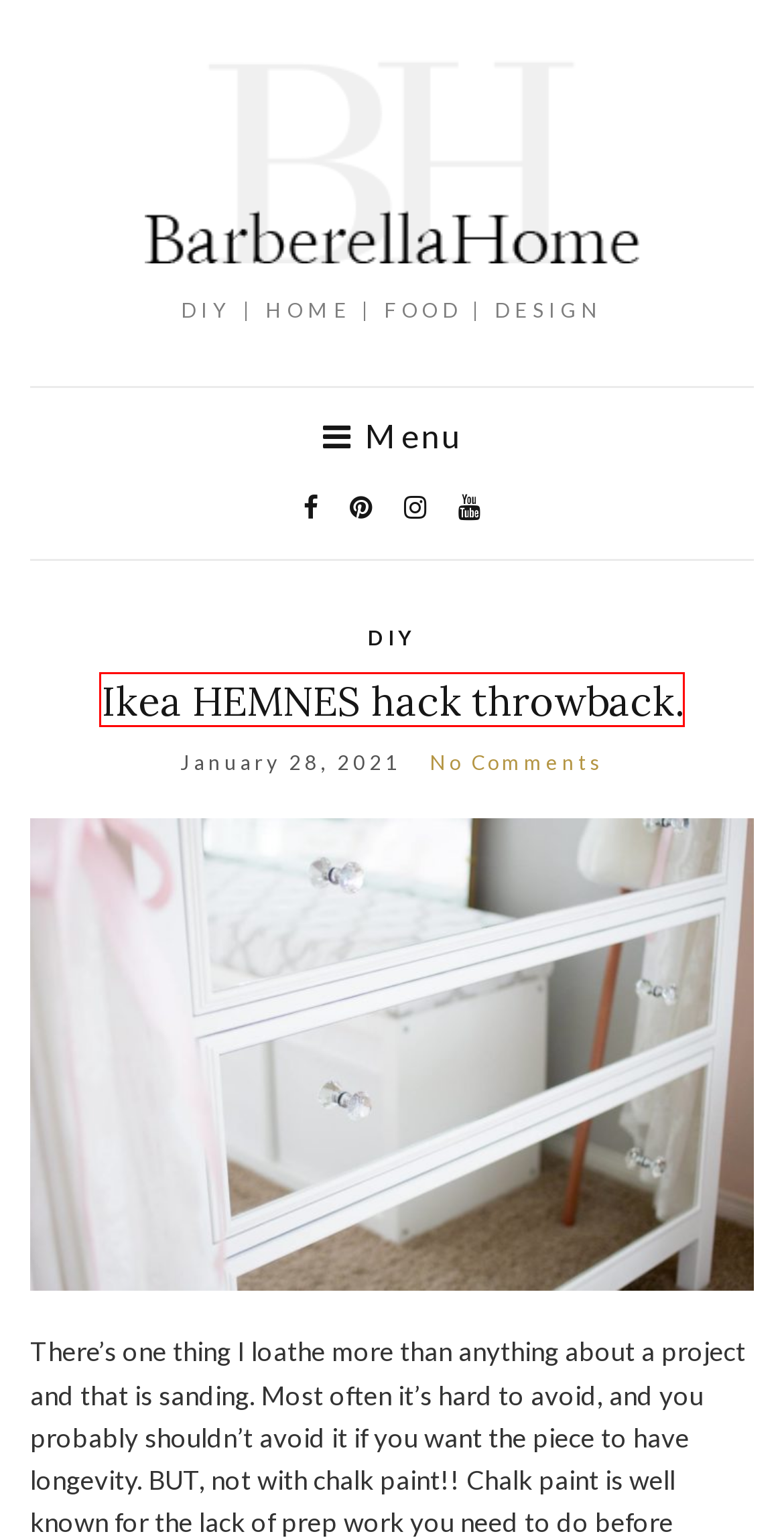Given a screenshot of a webpage featuring a red bounding box, identify the best matching webpage description for the new page after the element within the red box is clicked. Here are the options:
A. Potion Bottles tutorial out of $1 Dollar Tree bottles. - BarberellaHome
B. ABOUT ME - BarberellaHome
C. New Blog Post Archives - BarberellaHome
D. DIY Archives - BarberellaHome
E. BarberellaHome - DIY | HOME | FOOD | DESIGN
F. DIY Bench for my Porch Refresh. - BarberellaHome
G. Ikea HEMNES hack throwback. - BarberellaHome
H. CONTACT - BarberellaHome

G